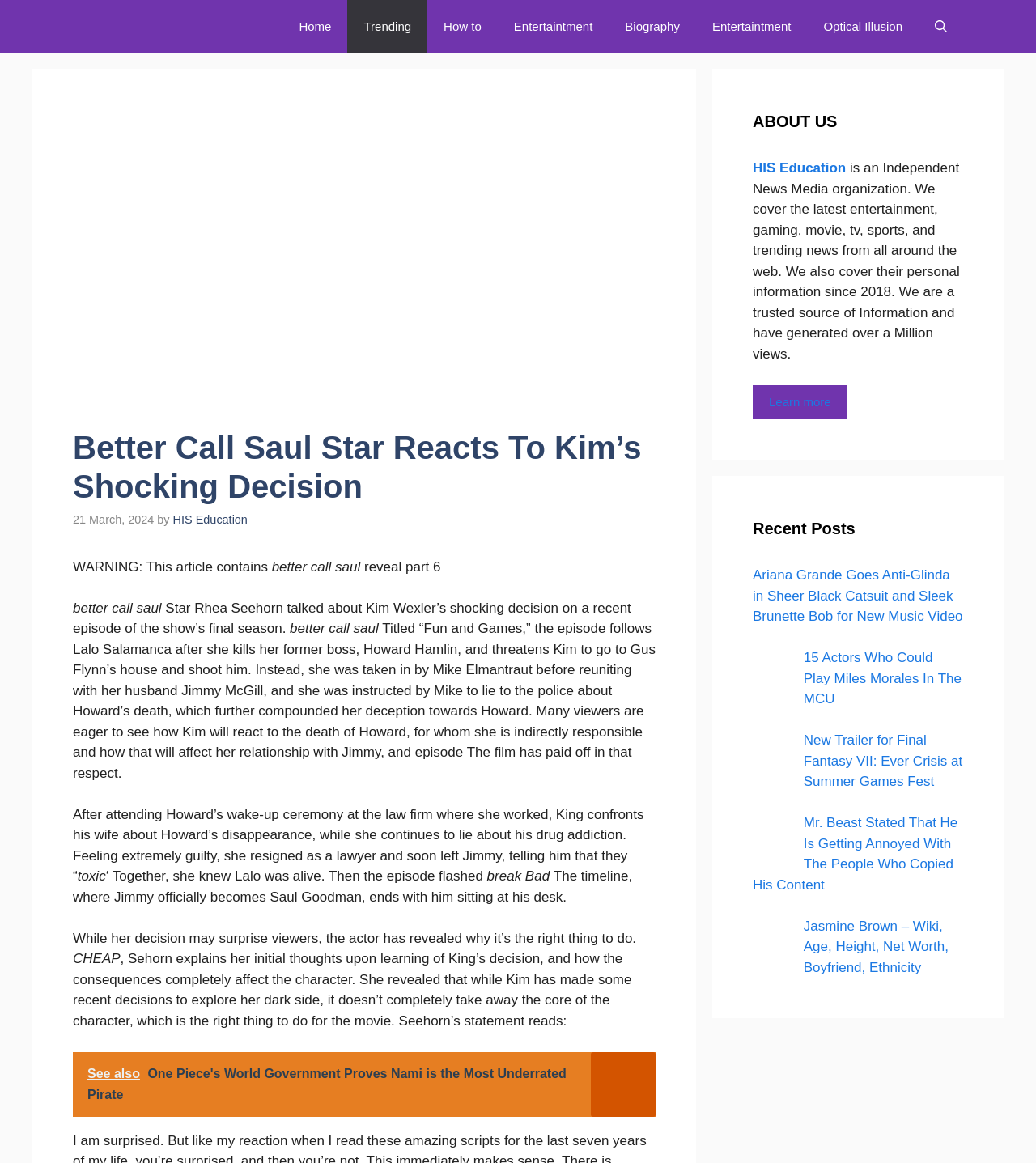Please identify the bounding box coordinates of the area I need to click to accomplish the following instruction: "Click on the 'Home' link".

[0.273, 0.0, 0.335, 0.045]